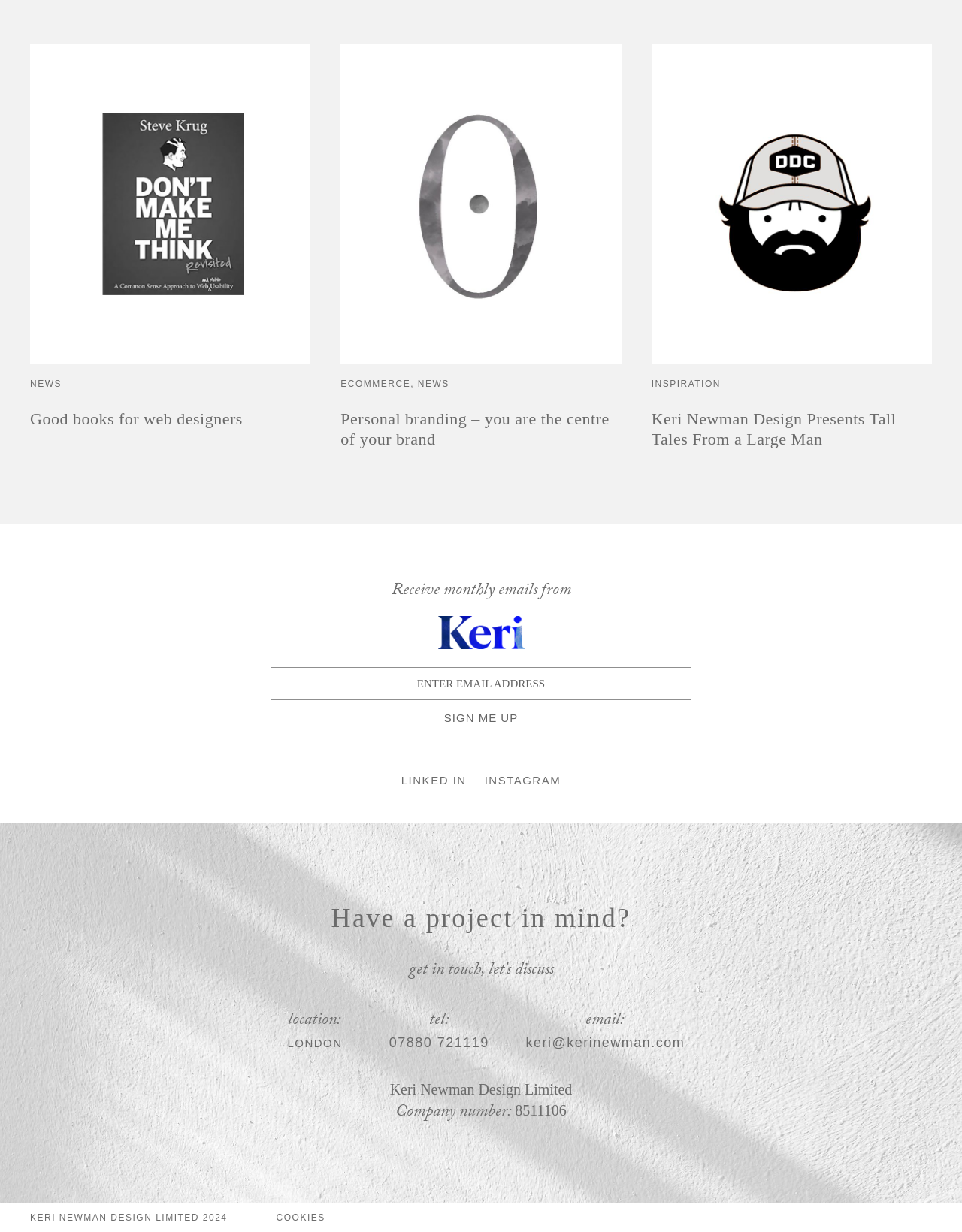Identify the bounding box coordinates of the clickable section necessary to follow the following instruction: "Click on 'SIGN ME UP'". The coordinates should be presented as four float numbers from 0 to 1, i.e., [left, top, right, bottom].

[0.457, 0.577, 0.543, 0.594]